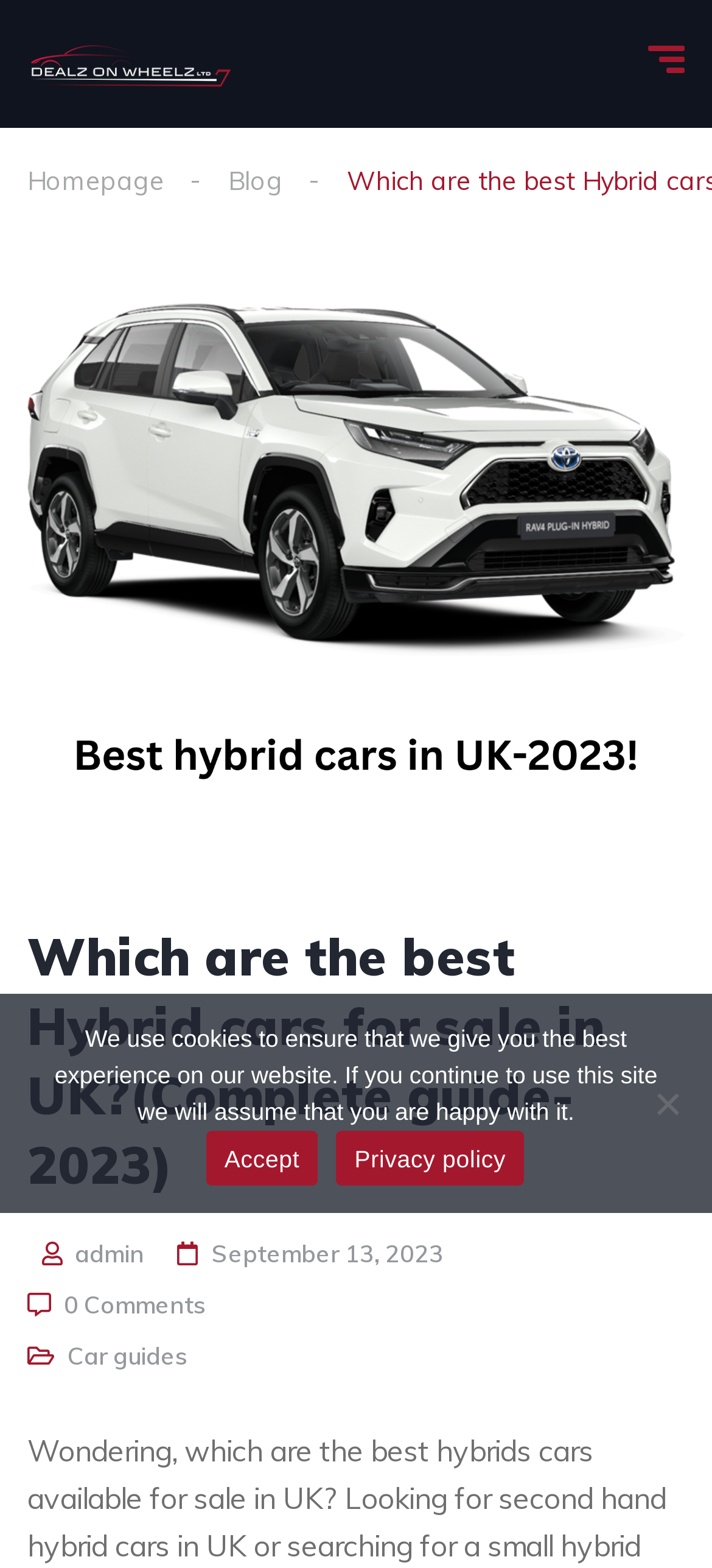How many comments does the article have?
Look at the image and respond with a one-word or short-phrase answer.

0